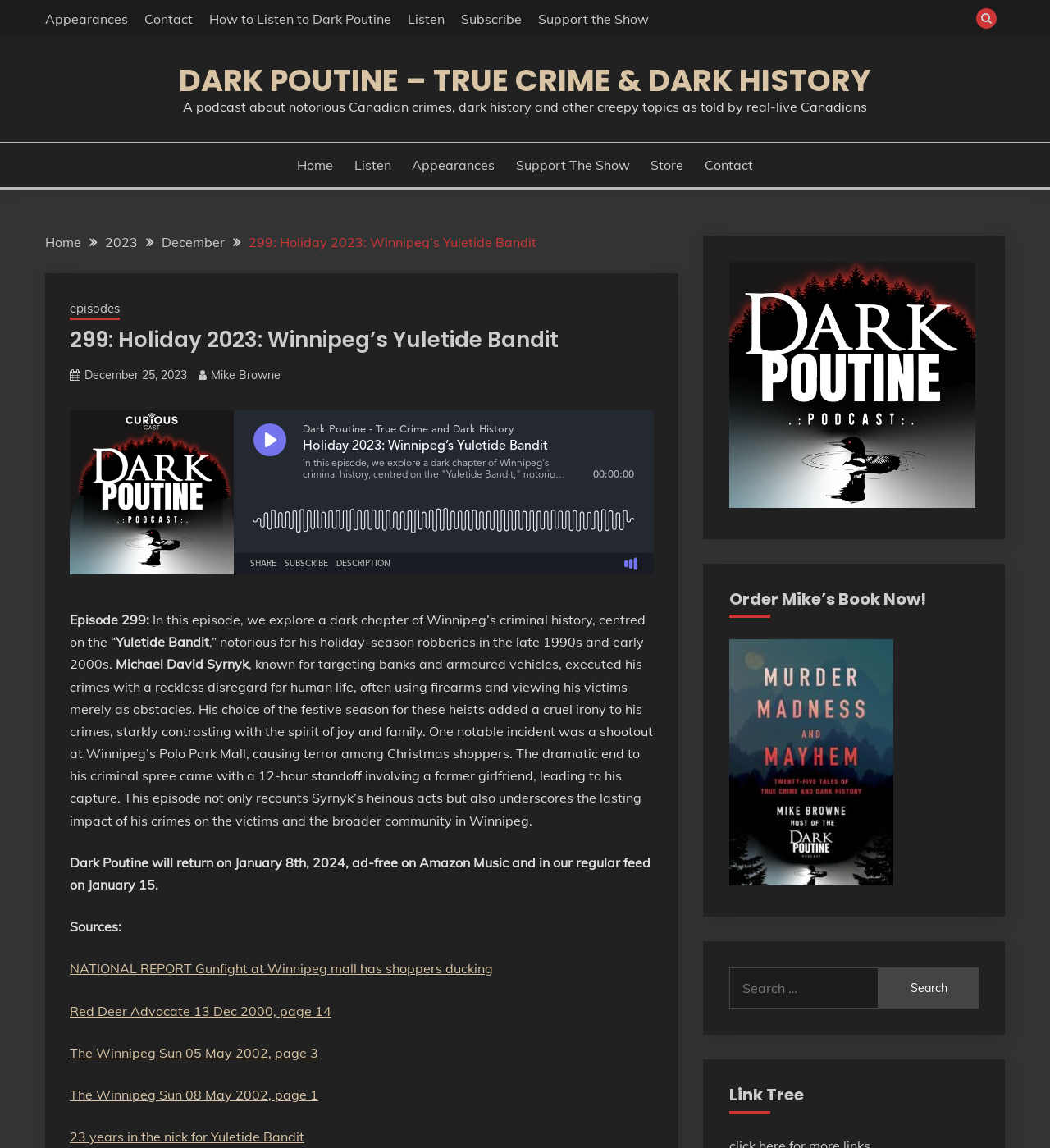What is the name of the author of the book?
Please give a detailed and elaborate answer to the question based on the image.

The name of the author of the book can be found in the link 'Mike Browne' which is located near the heading 'Order Mike’s Book Now!'.